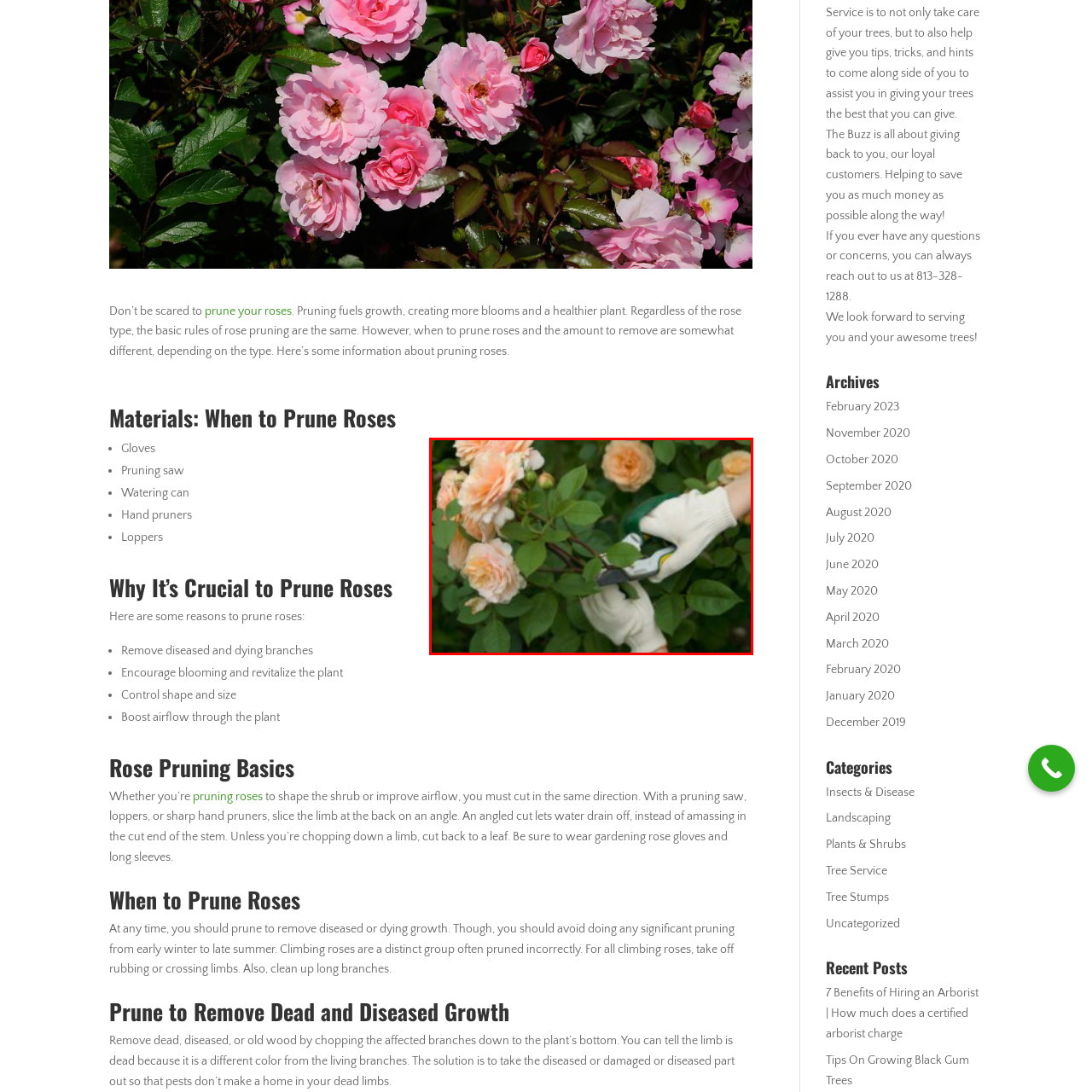Refer to the image enclosed in the red bounding box, then answer the following question in a single word or phrase: Why is the gardener wearing white gloves?

for safety